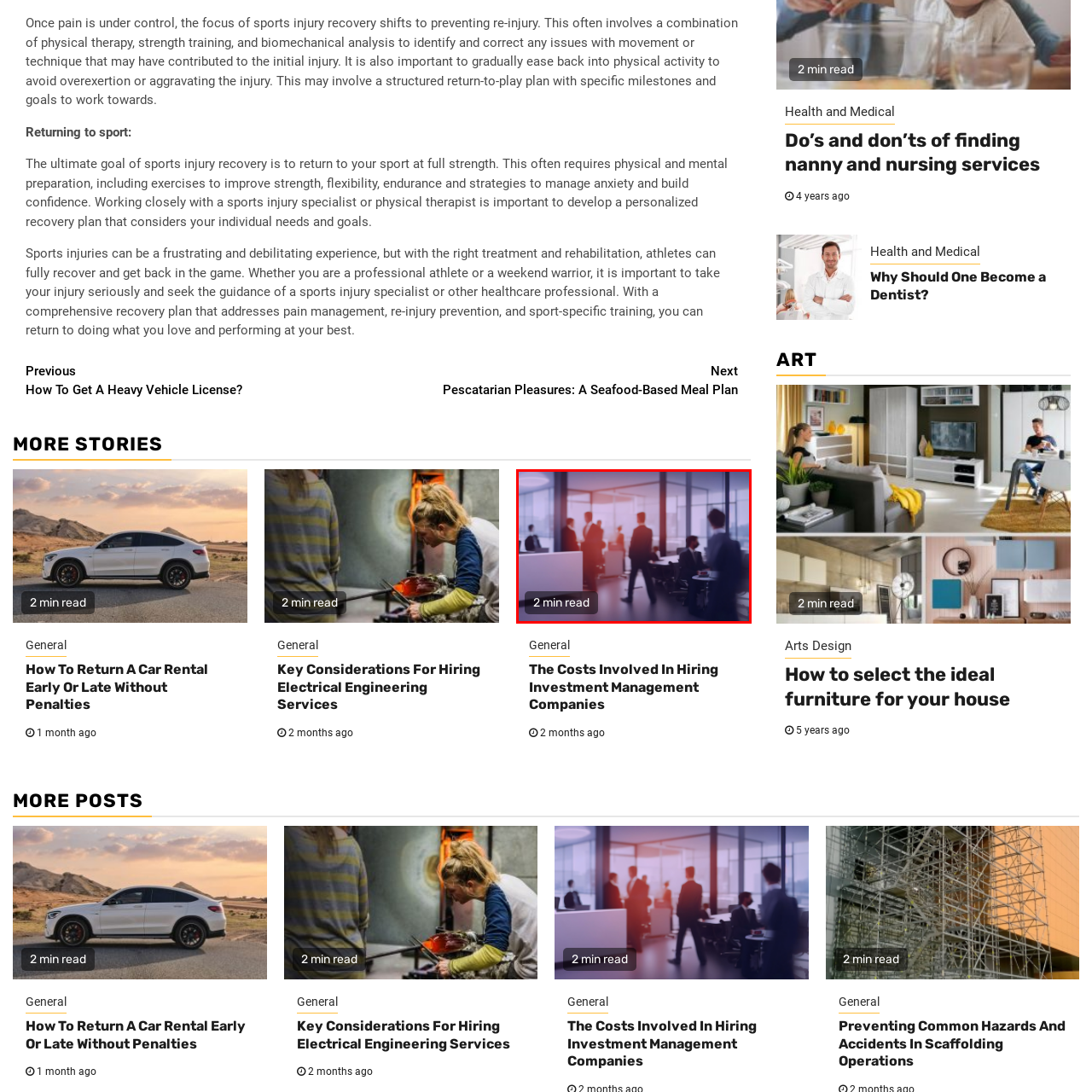What is the suggested reading time?
Inspect the image portion within the red bounding box and deliver a detailed answer to the question.

The label in the foreground of the image displays '2 min read', implying that the accompanying article or content can be read and digested within a short period of 2 minutes.